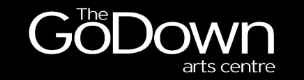Respond with a single word or phrase to the following question: What is the font style of 'The GoDown'?

Bold